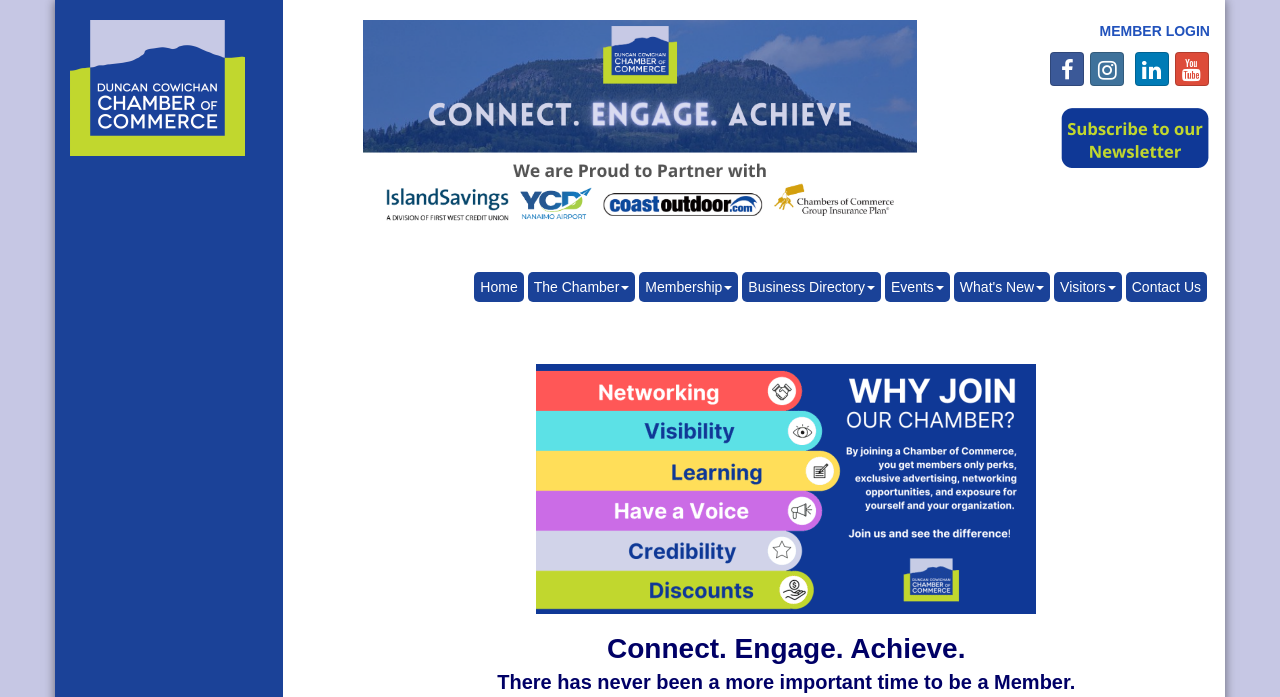Refer to the element description Home and identify the corresponding bounding box in the screenshot. Format the coordinates as (top-left x, top-left y, bottom-right x, bottom-right y) with values in the range of 0 to 1.

[0.371, 0.39, 0.409, 0.434]